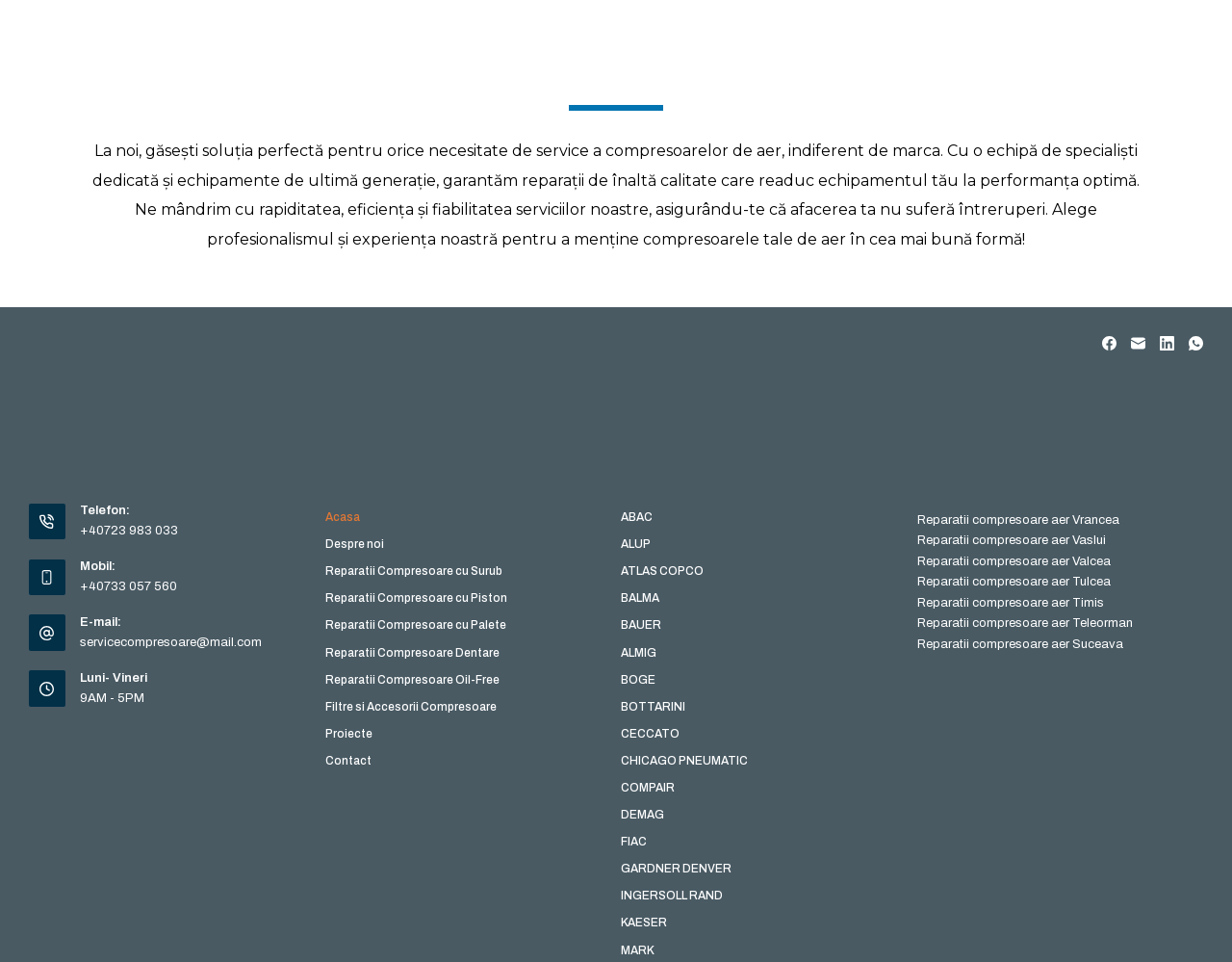Given the following UI element description: "Reparatii Compresoare Dentare", find the bounding box coordinates in the webpage screenshot.

[0.254, 0.671, 0.506, 0.687]